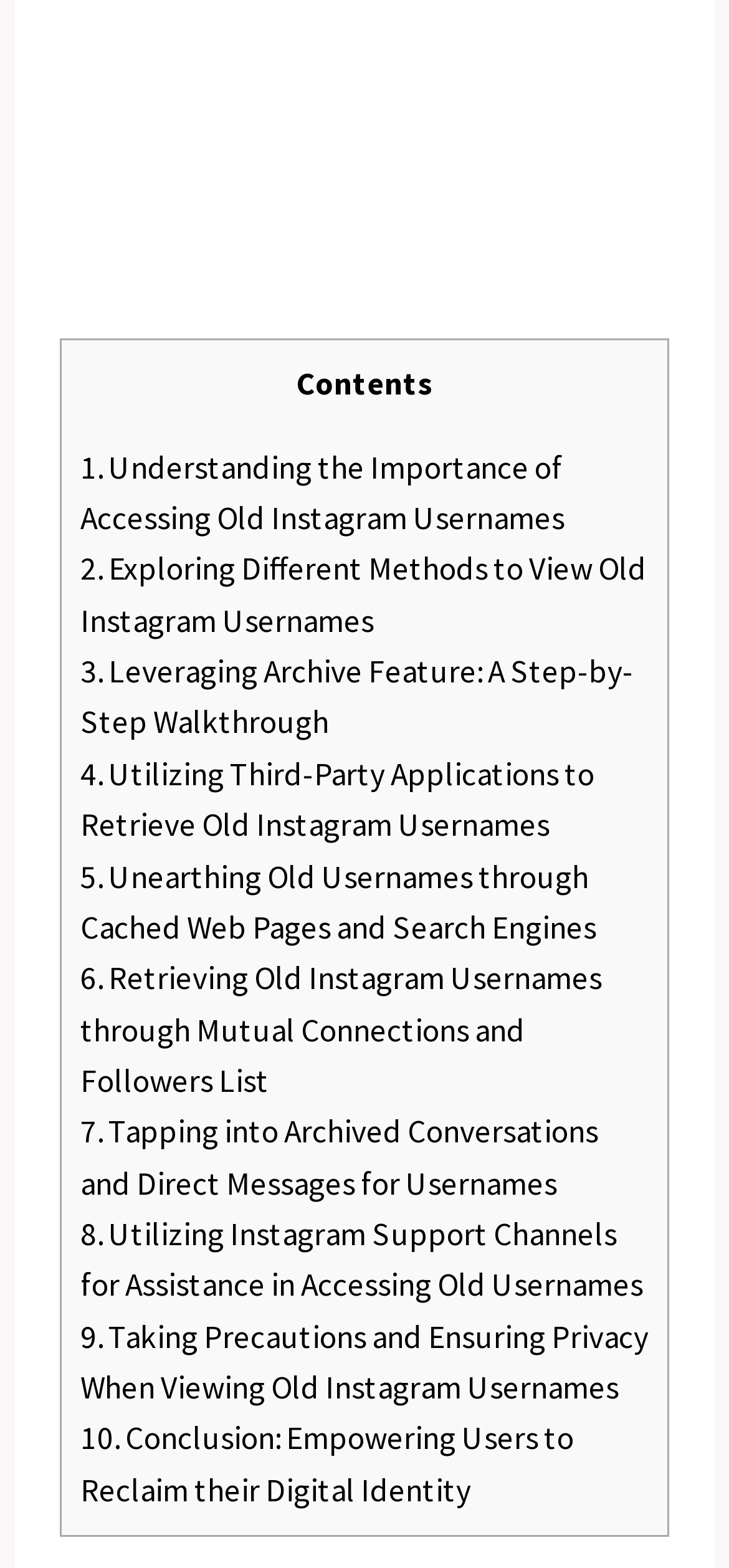Please locate the clickable area by providing the bounding box coordinates to follow this instruction: "Read the conclusion on empowering users to reclaim their digital identity".

[0.11, 0.904, 0.787, 0.963]